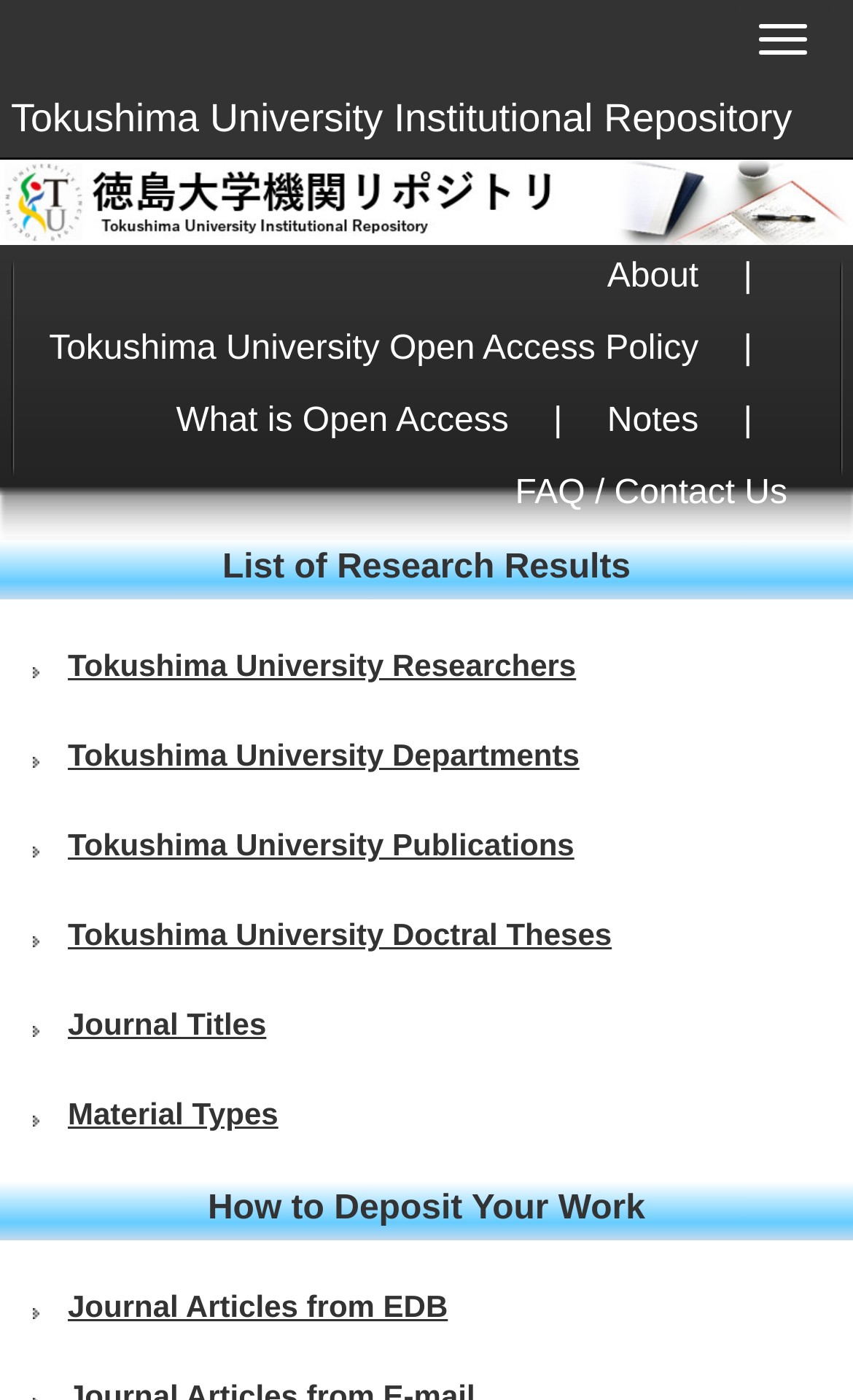What is the last link in the list of research results?
Please provide a single word or phrase as your answer based on the image.

Journal Articles from EDB